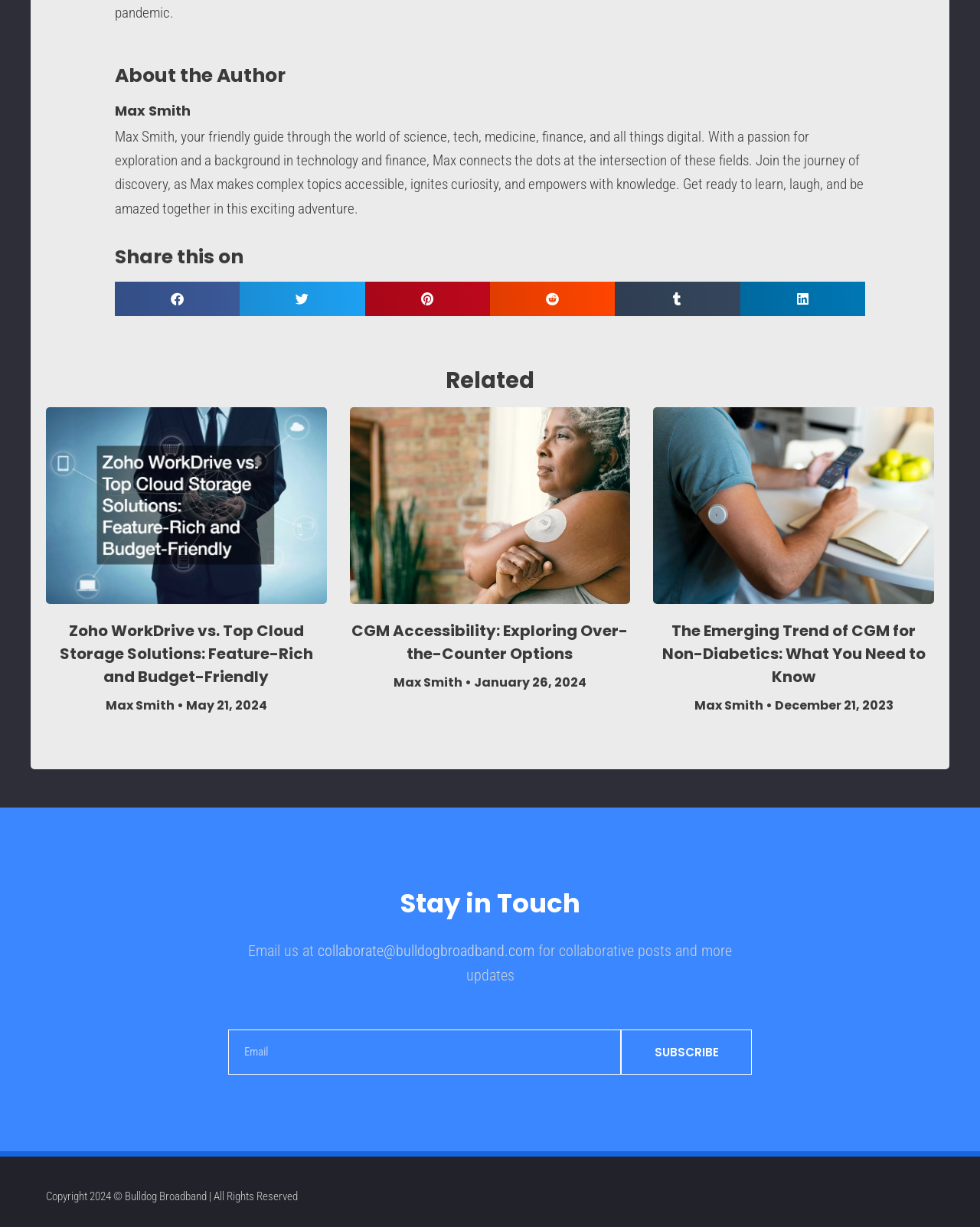Highlight the bounding box coordinates of the element that should be clicked to carry out the following instruction: "Explore the article 'CGM Accessibility: Exploring Over-the-Counter Options'". The coordinates must be given as four float numbers ranging from 0 to 1, i.e., [left, top, right, bottom].

[0.359, 0.505, 0.641, 0.541]